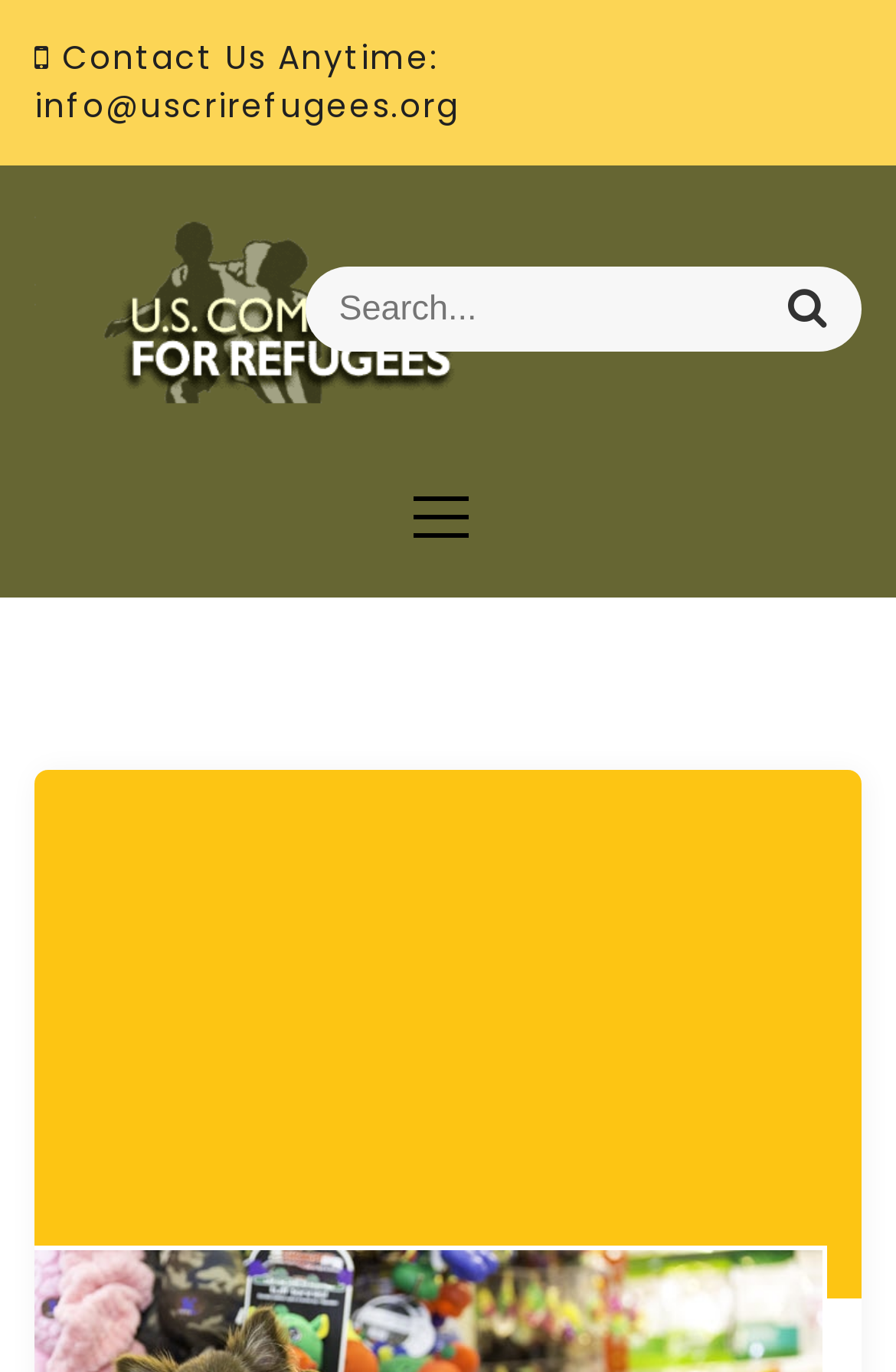What is the contact email address?
Using the picture, provide a one-word or short phrase answer.

info@uscrirefugees.org